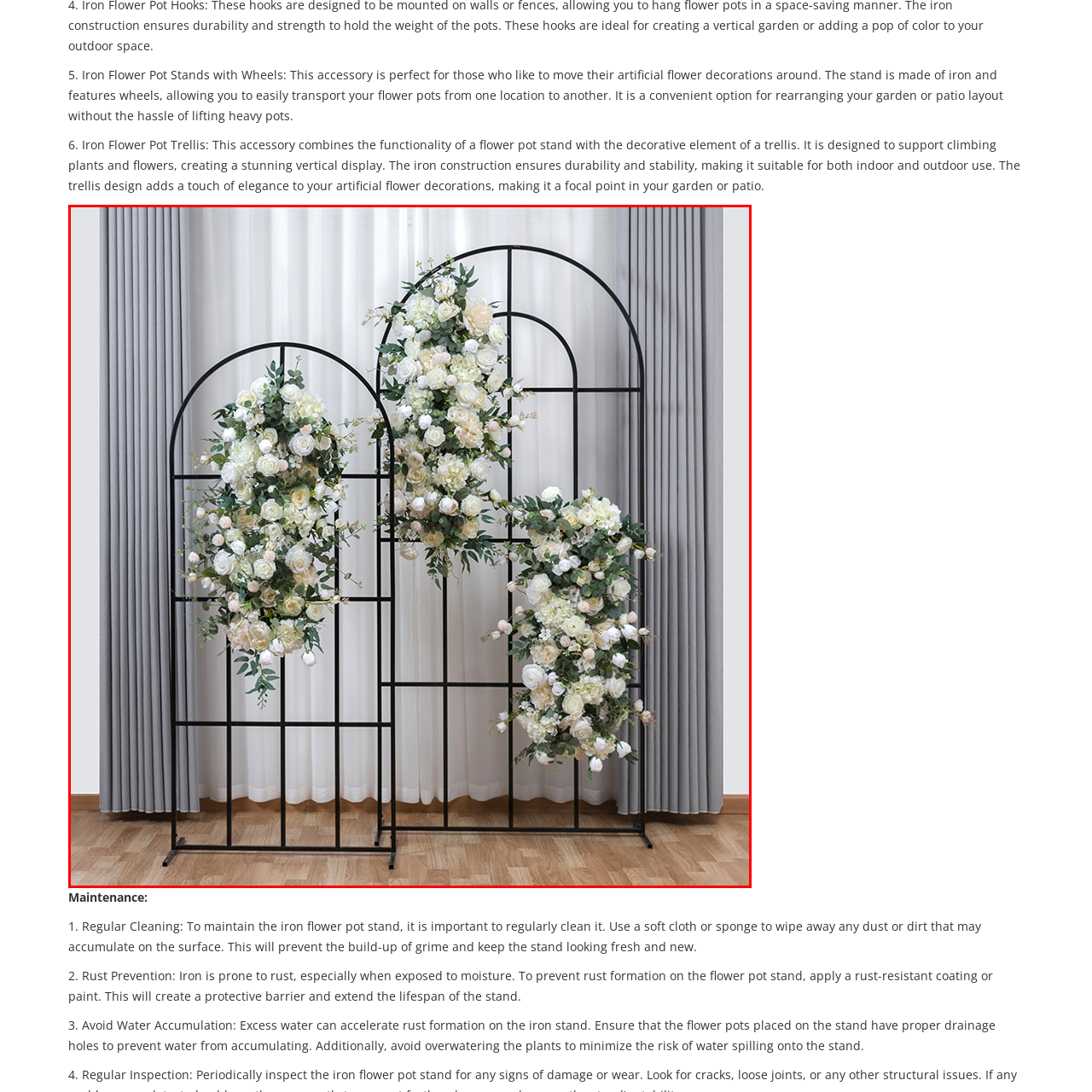Generate a detailed explanation of the image that is highlighted by the red box.

This image features an elegant iron flower pot trellis adorned with an array of beautiful artificial flowers. The trellis, structured in a graceful arch design, serves as both a functional plant support and a decorative focal point. It showcases clusters of white and soft pastel blooms interspersed with lush green leaves, creating a lush, inviting aesthetic. The iron construction ensures durability, making it ideal for both indoor and outdoor settings. This piece is perfect for those seeking to enhance their garden or patio with a touch of elegance while providing support for climbing plants. The sophisticated arrangement adds a charming and sophisticated element to any floral display.